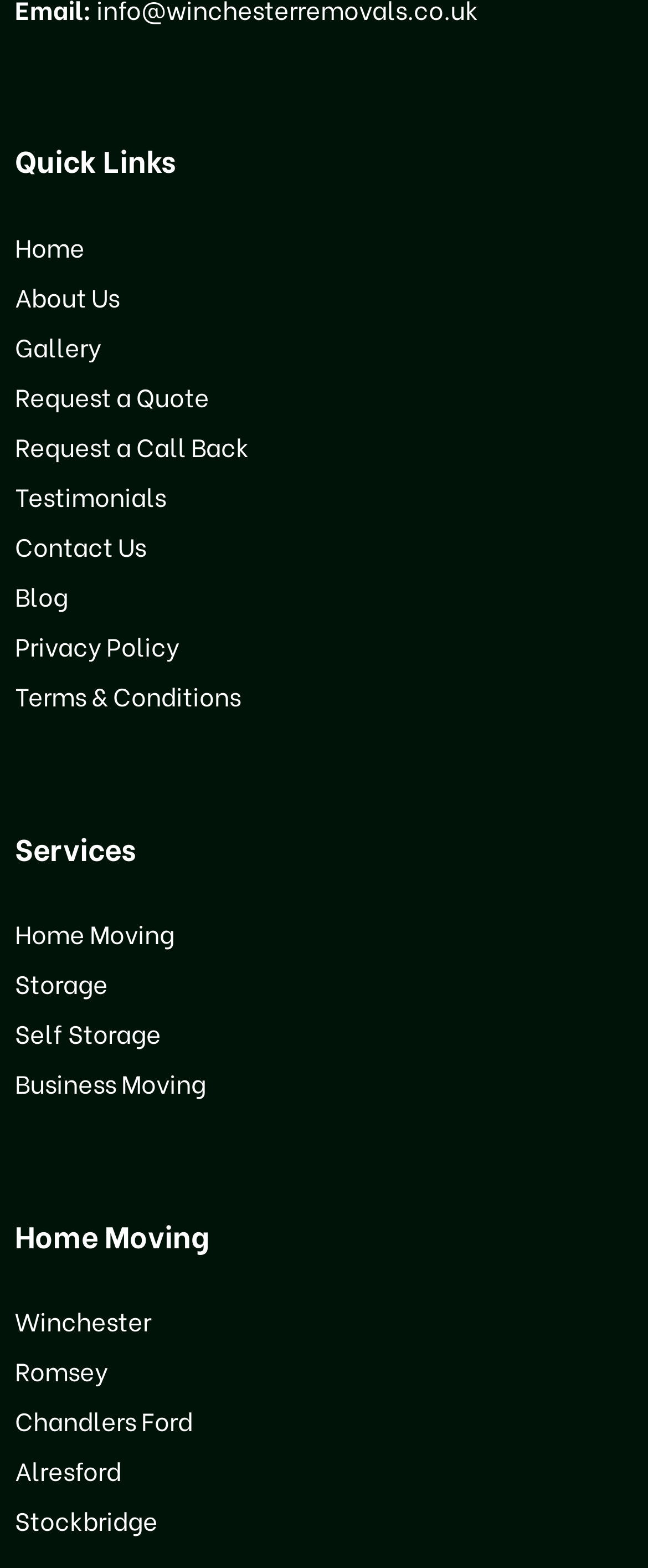Bounding box coordinates are specified in the format (top-left x, top-left y, bottom-right x, bottom-right y). All values are floating point numbers bounded between 0 and 1. Please provide the bounding box coordinate of the region this sentence describes: Business Moving

[0.023, 0.674, 0.912, 0.706]